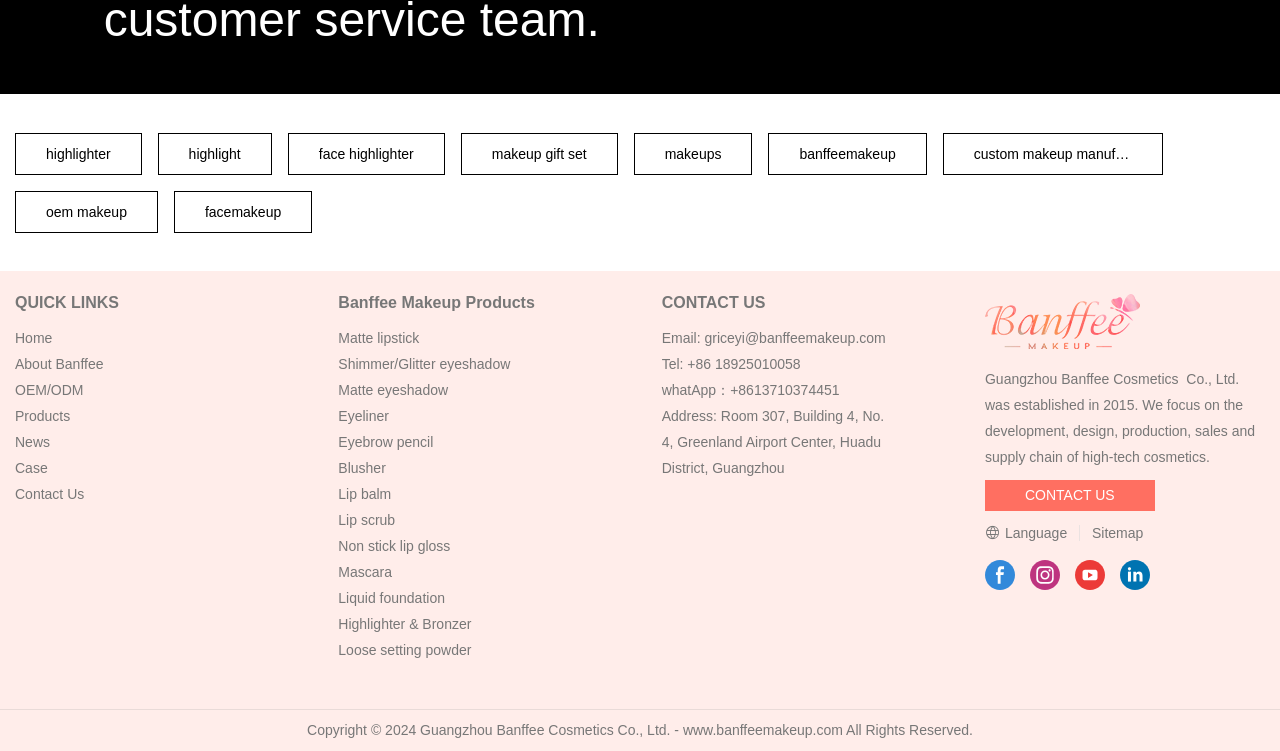Can you look at the image and give a comprehensive answer to the question:
What is the email address?

I found the email address by looking at the link element next to the 'Email:' static text, which is located in the 'CONTACT US' section of the page.